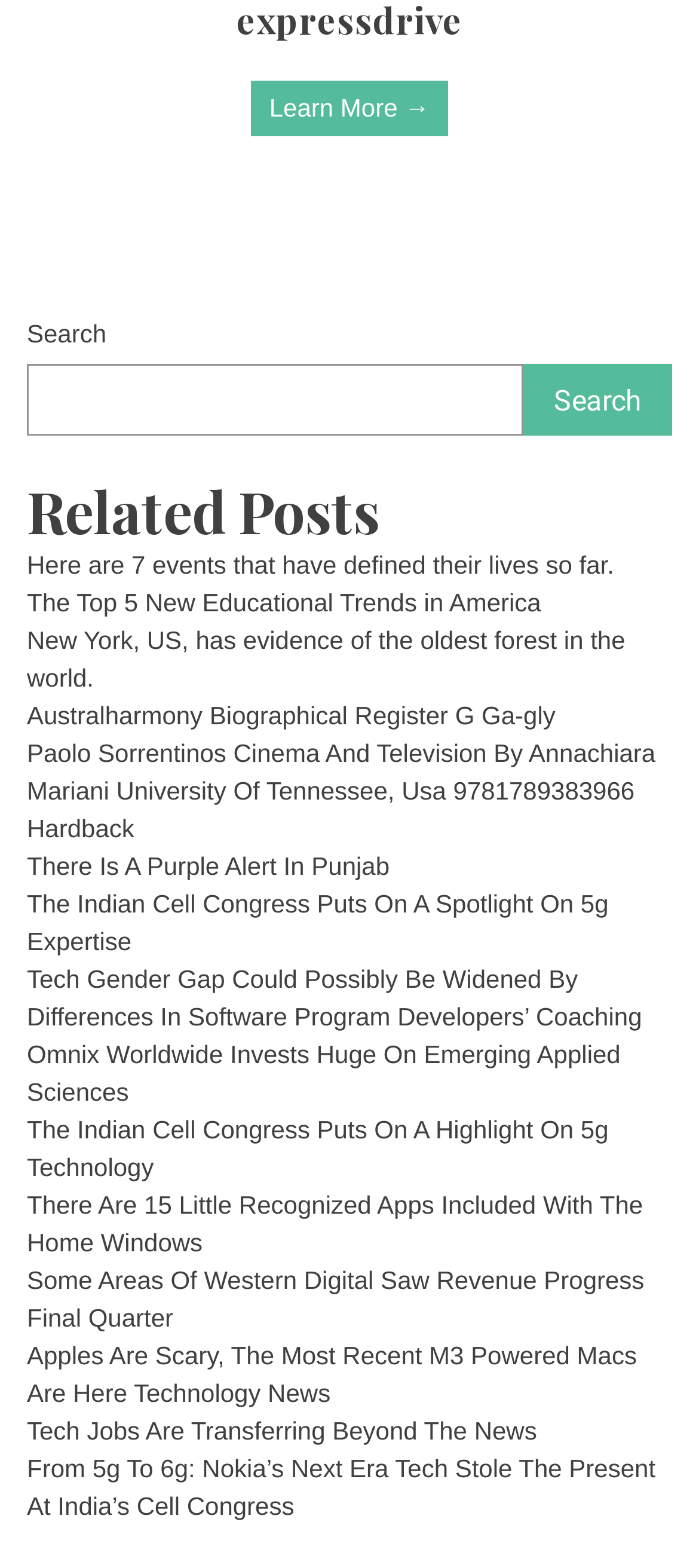Provide a brief response to the question below using a single word or phrase: 
What is the purpose of the 'Learn More →' link?

Unknown